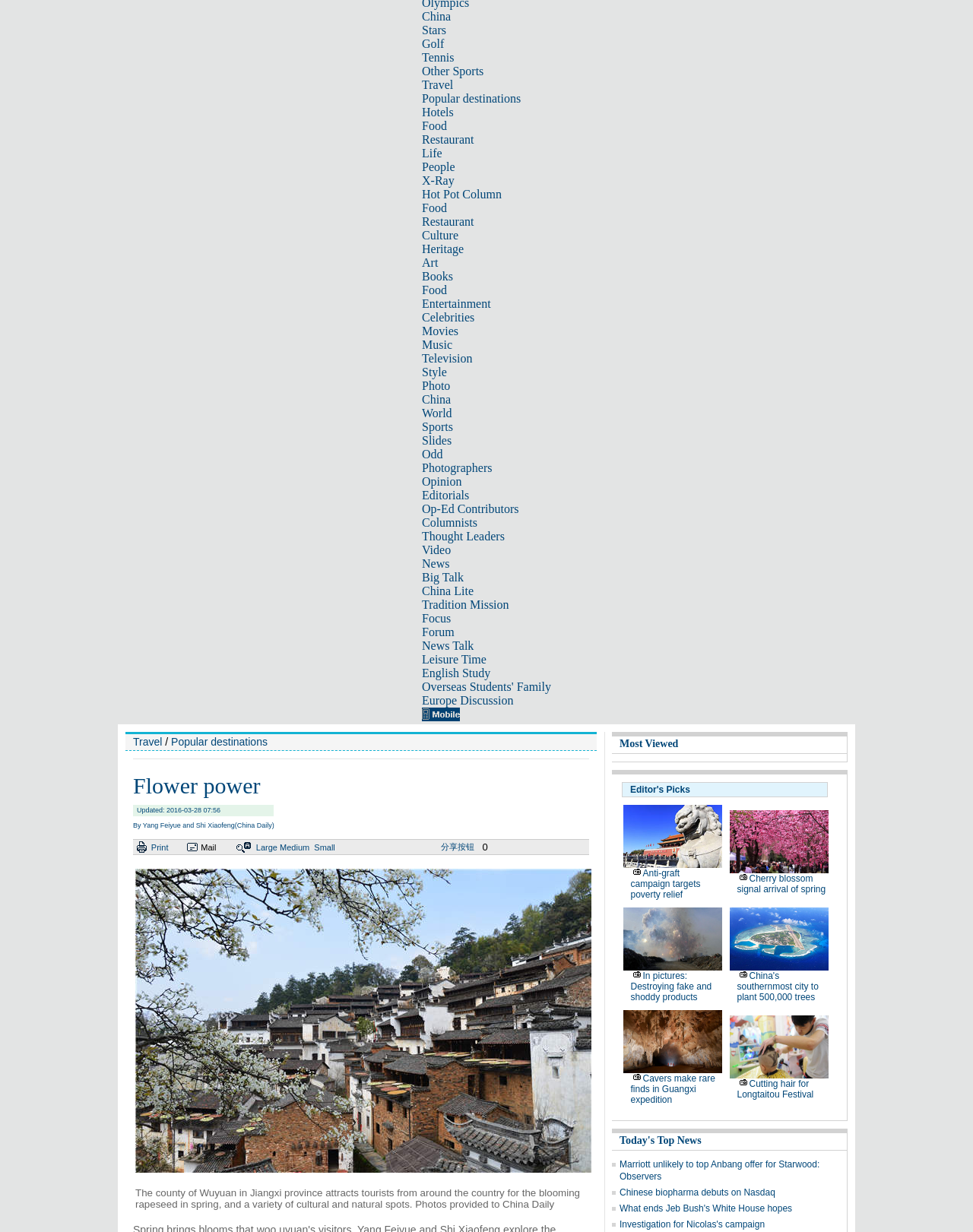Determine the bounding box coordinates of the UI element described below. Use the format (top-left x, top-left y, bottom-right x, bottom-right y) with floating point numbers between 0 and 1: Investigation for Nicolas's campaign

[0.637, 0.99, 0.786, 0.998]